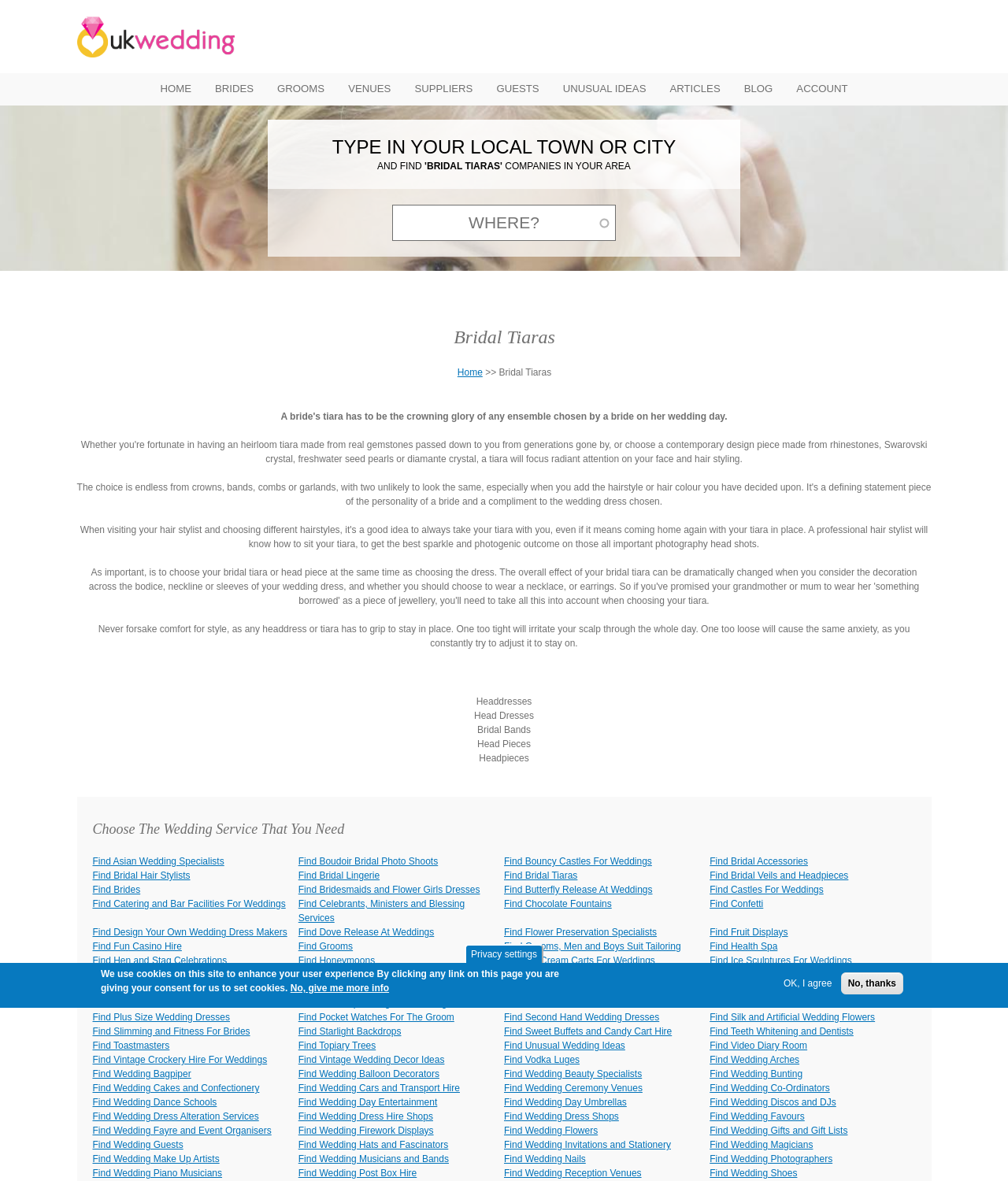Describe all the key features of the webpage in detail.

This webpage is about finding bridal tiaras and other wedding-related services in a specific local area. At the top, there is a navigation menu with links to different sections, including "Home", "Brides", "Grooms", "Venues", "Suppliers", "Guests", "Unusual Ideas", "Articles", "Blog", and "Account". Below the navigation menu, there is a search bar where users can type in their local town or city to find companies in their area.

The main content of the webpage is divided into two sections. The first section has a heading "Bridal Tiaras" and provides some information about choosing the right tiara for a wedding. There are also some links to related topics, such as "Headdresses", "Head Dresses", "Bridal Bands", "Head Pieces", and "Headpieces".

The second section has a heading "Choose The Wedding Service That You Need" and is organized into a grid with multiple rows. Each row has four columns, and each column contains a link to a specific wedding-related service, such as "Find Asian Wedding Specialists", "Find Boudoir Bridal Photo Shoots", "Find Bouncy Castles For Weddings", and so on. There are a total of 18 rows, with 72 links to different services in total.

Throughout the webpage, there are also some calls-to-action, such as "Back to top" links, and some decorative elements, such as images and icons. Overall, the webpage is designed to help users find wedding-related services in their local area.